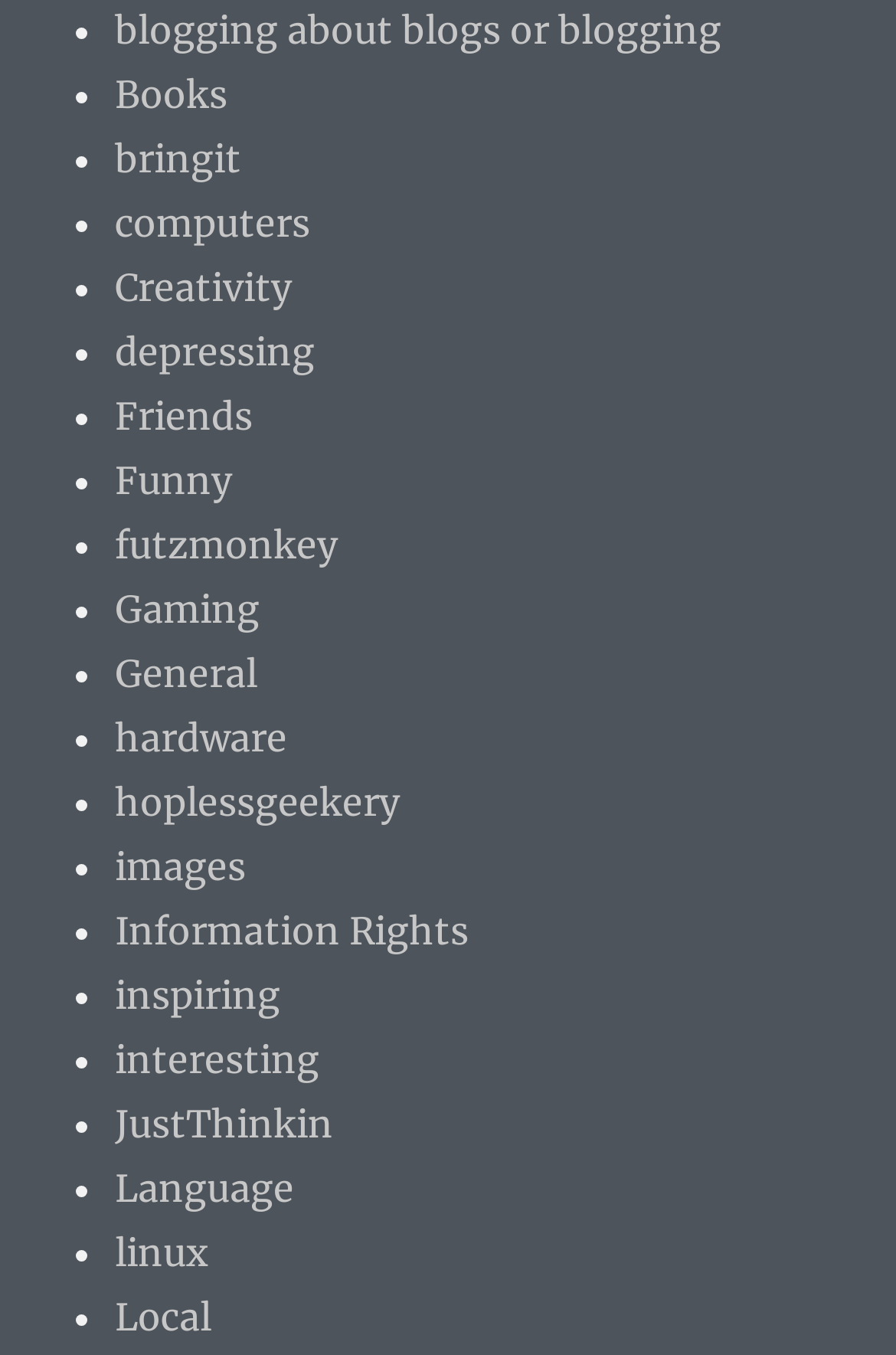Show the bounding box coordinates of the region that should be clicked to follow the instruction: "explore computers."

[0.128, 0.148, 0.346, 0.181]